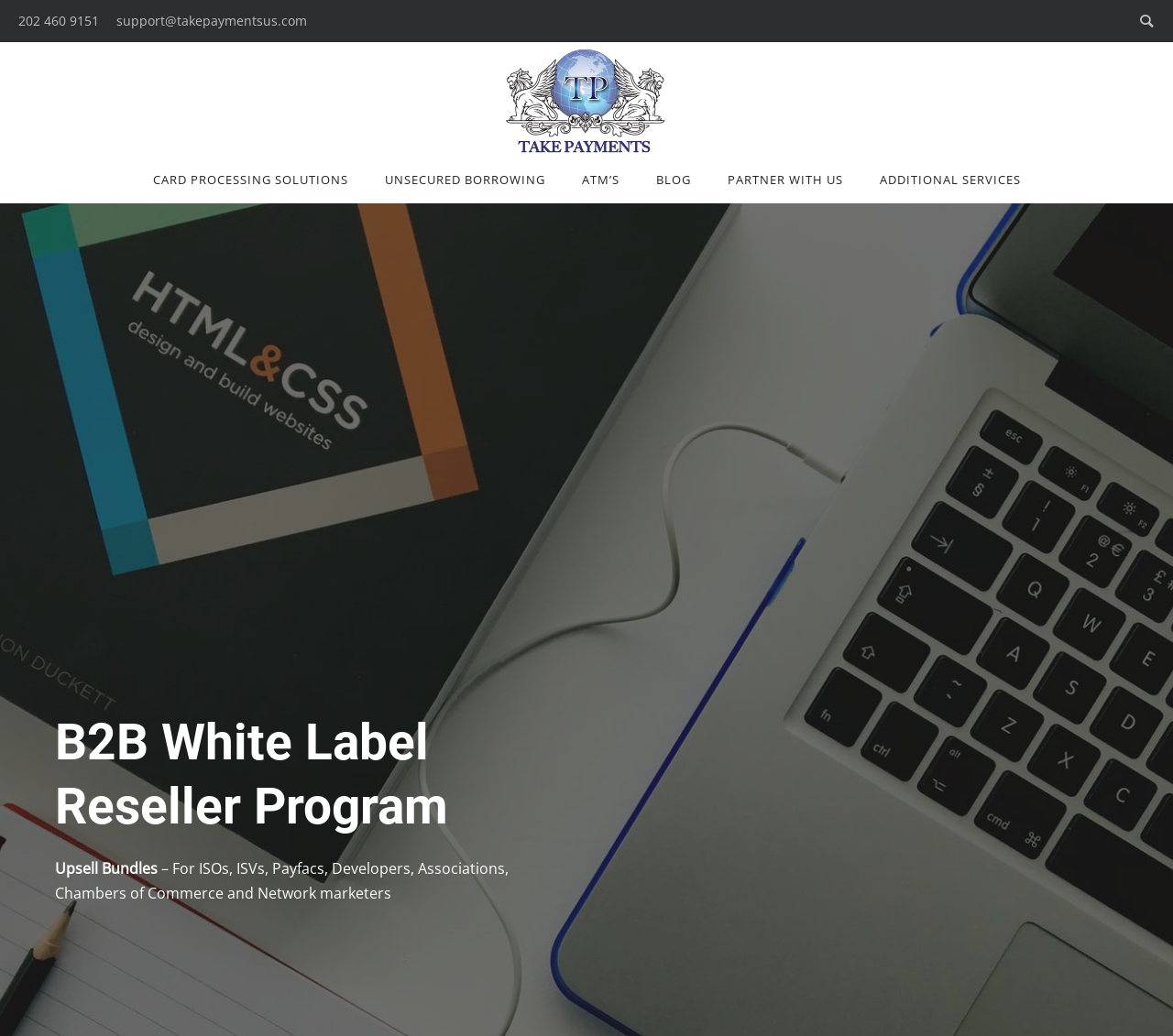Give a short answer using one word or phrase for the question:
What is the company name linked to the logo?

Take Payments